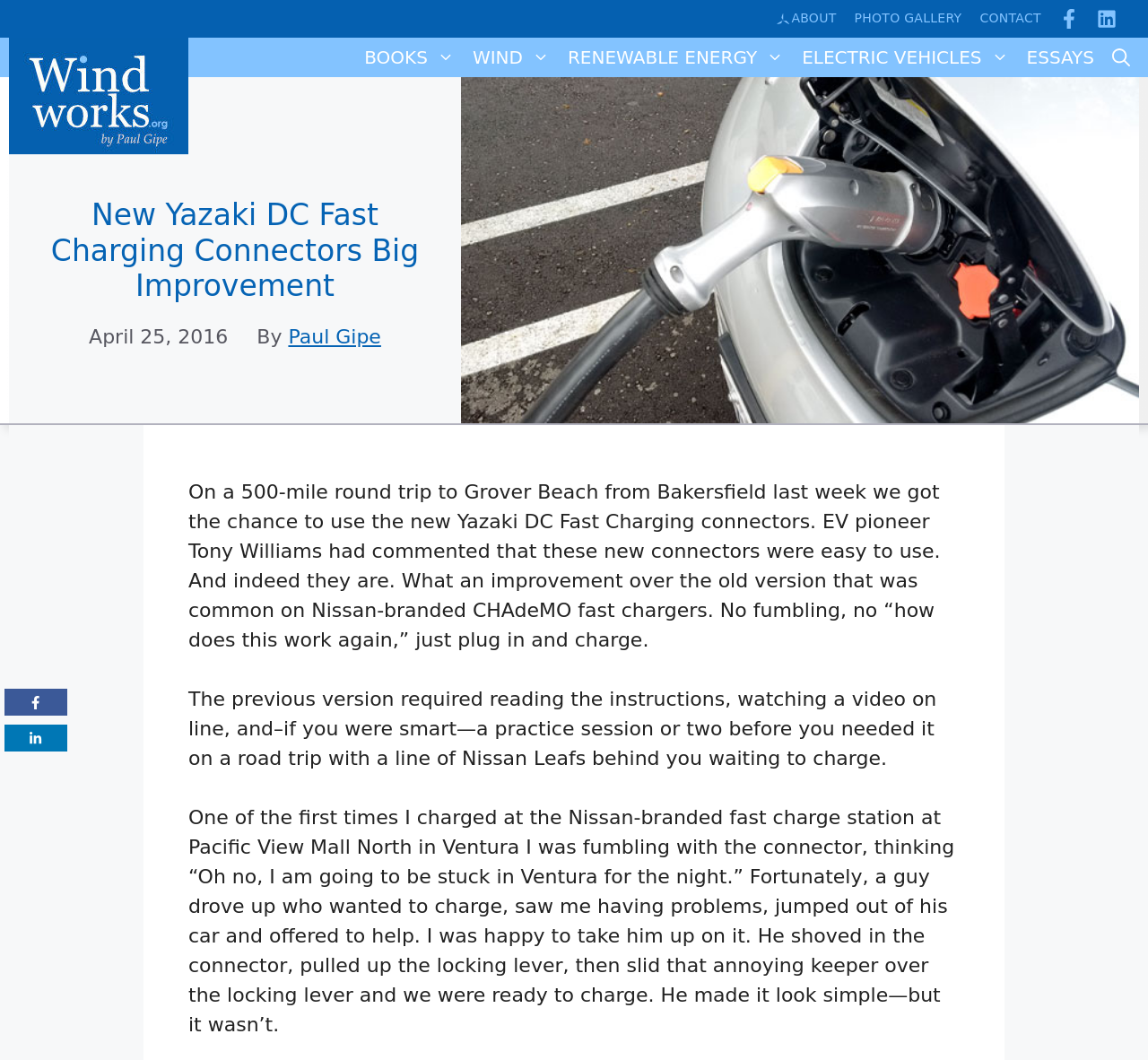Identify the bounding box coordinates of the element that should be clicked to fulfill this task: "Go to CONTACT page". The coordinates should be provided as four float numbers between 0 and 1, i.e., [left, top, right, bottom].

[0.853, 0.008, 0.907, 0.026]